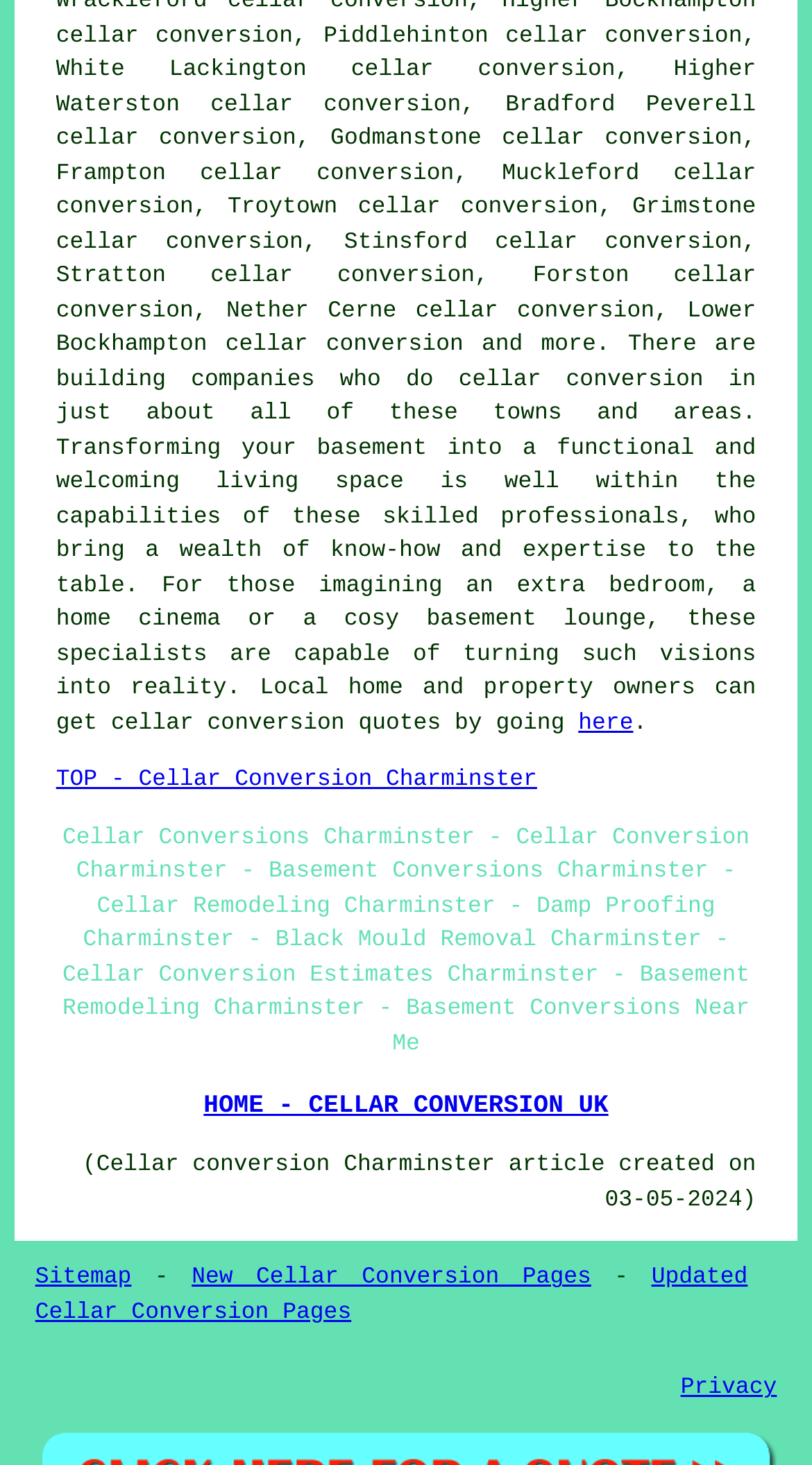Analyze the image and give a detailed response to the question:
What is the location of the cellar conversion service?

The location of the cellar conversion service is Charminster, as mentioned in the text 'Cellar Conversions Charminster - Cellar Conversion Charminster - Basement Conversions Charminster...' and also in the link 'TOP - Cellar Conversion Charminster'.